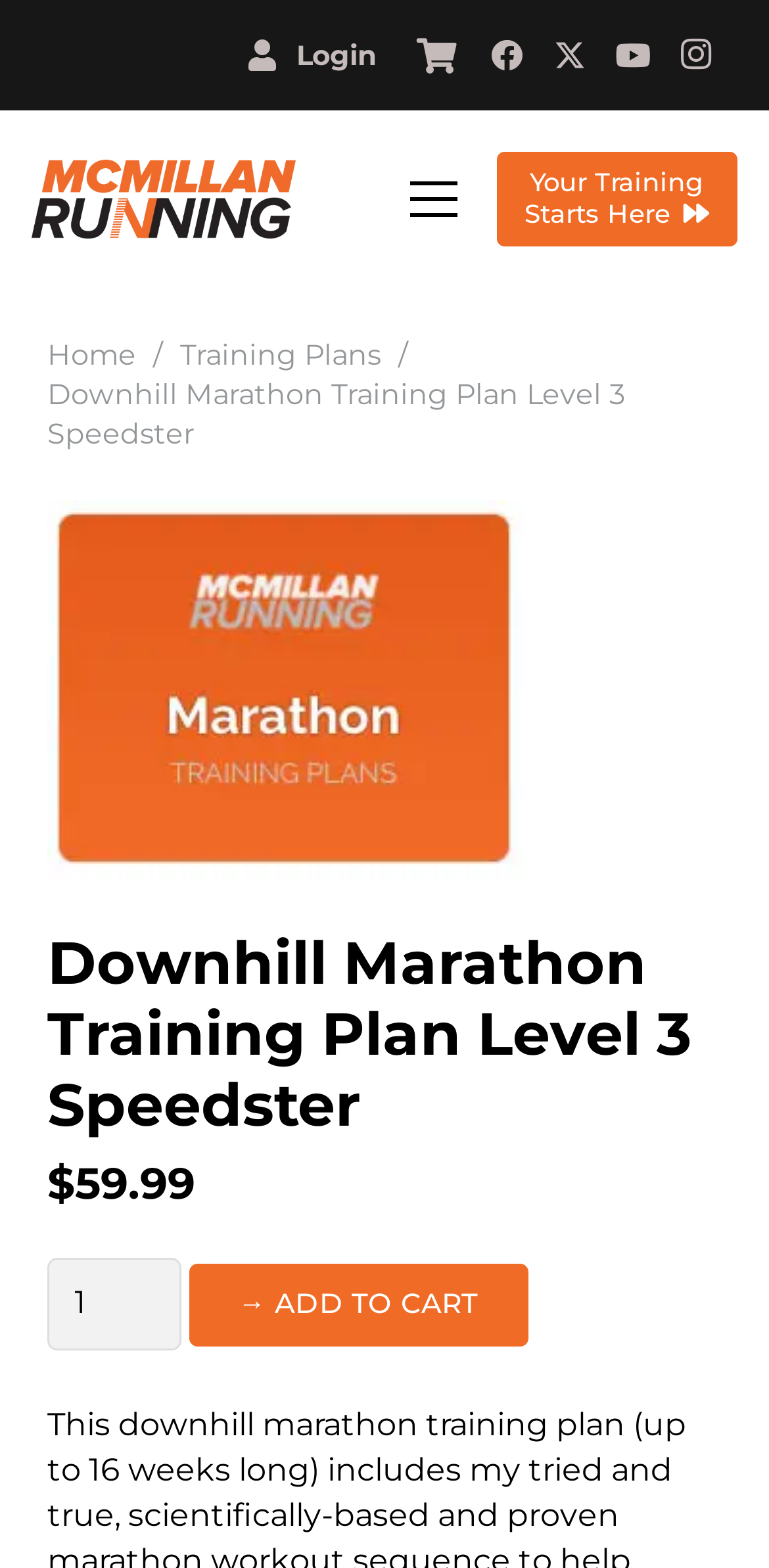What is the price of the training plan?
Look at the screenshot and provide an in-depth answer.

I found the price of the training plan by looking at the static text element that contains the dollar sign and the numerical value, which is located below the heading 'Downhill Marathon Training Plan Level 3 Speedster'.